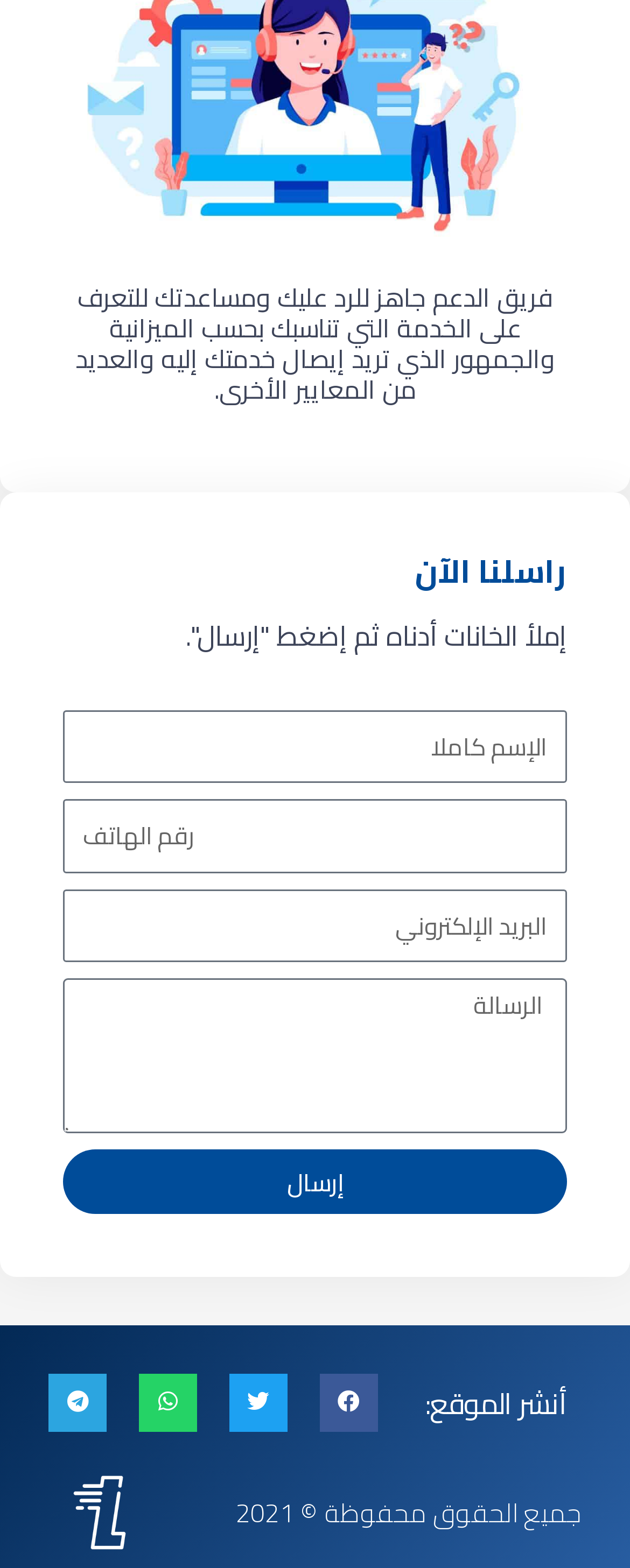Based on the image, provide a detailed response to the question:
What is the purpose of the textboxes?

The webpage has several textboxes with labels such as 'الإسم كاملا', 'Only numbers and phone characters (#, -, *, etc) are accepted.', 'البريد الإلكتروني', and 'الرسالة'. These textboxes are required to be filled in, except for the last one, indicating that they are meant to collect user information.